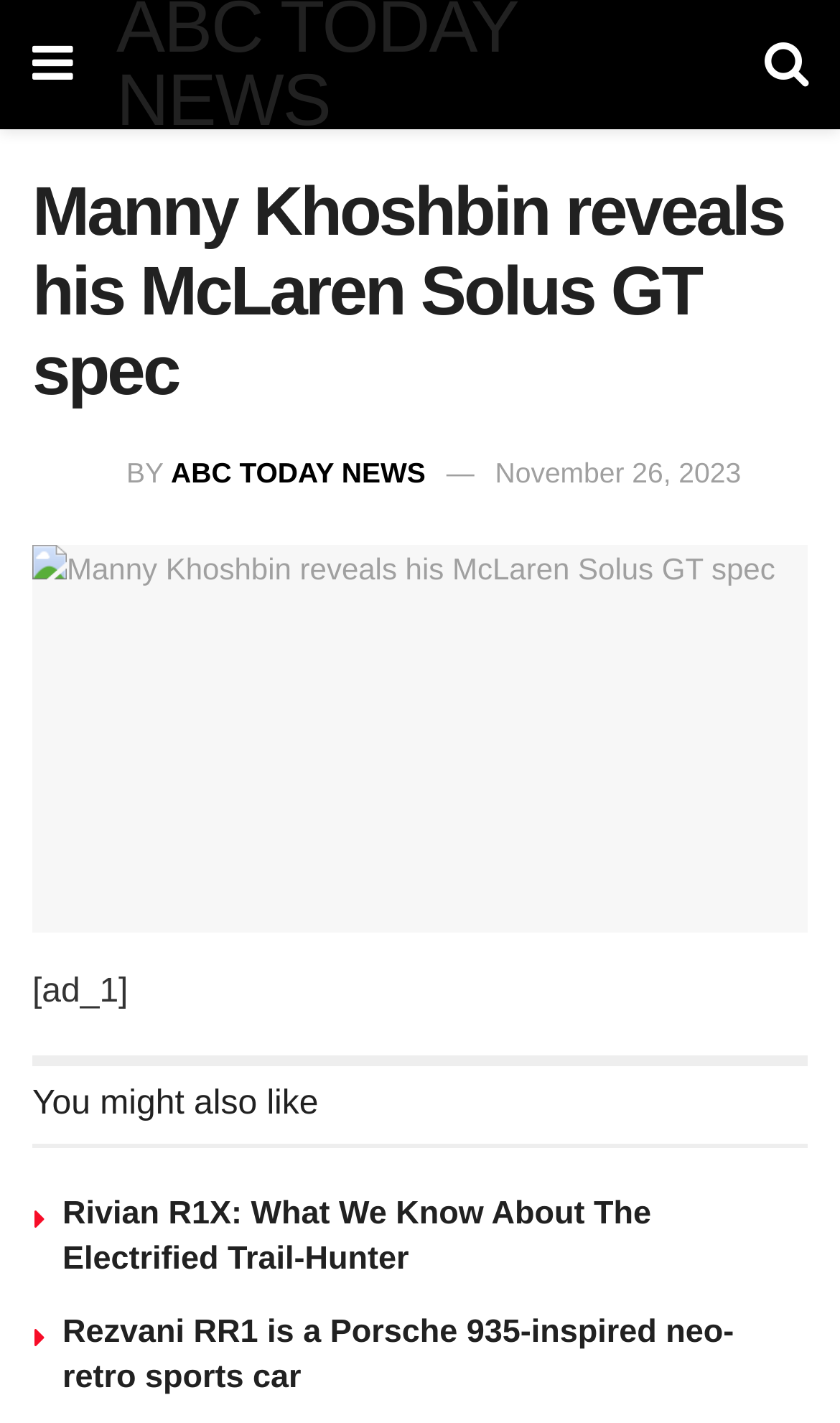What is the name of the person mentioned in the article?
Using the image as a reference, answer the question in detail.

The name of the person mentioned in the article can be found in the heading element with the text 'Manny Khoshbin reveals his McLaren Solus GT spec' located at the top of the webpage.